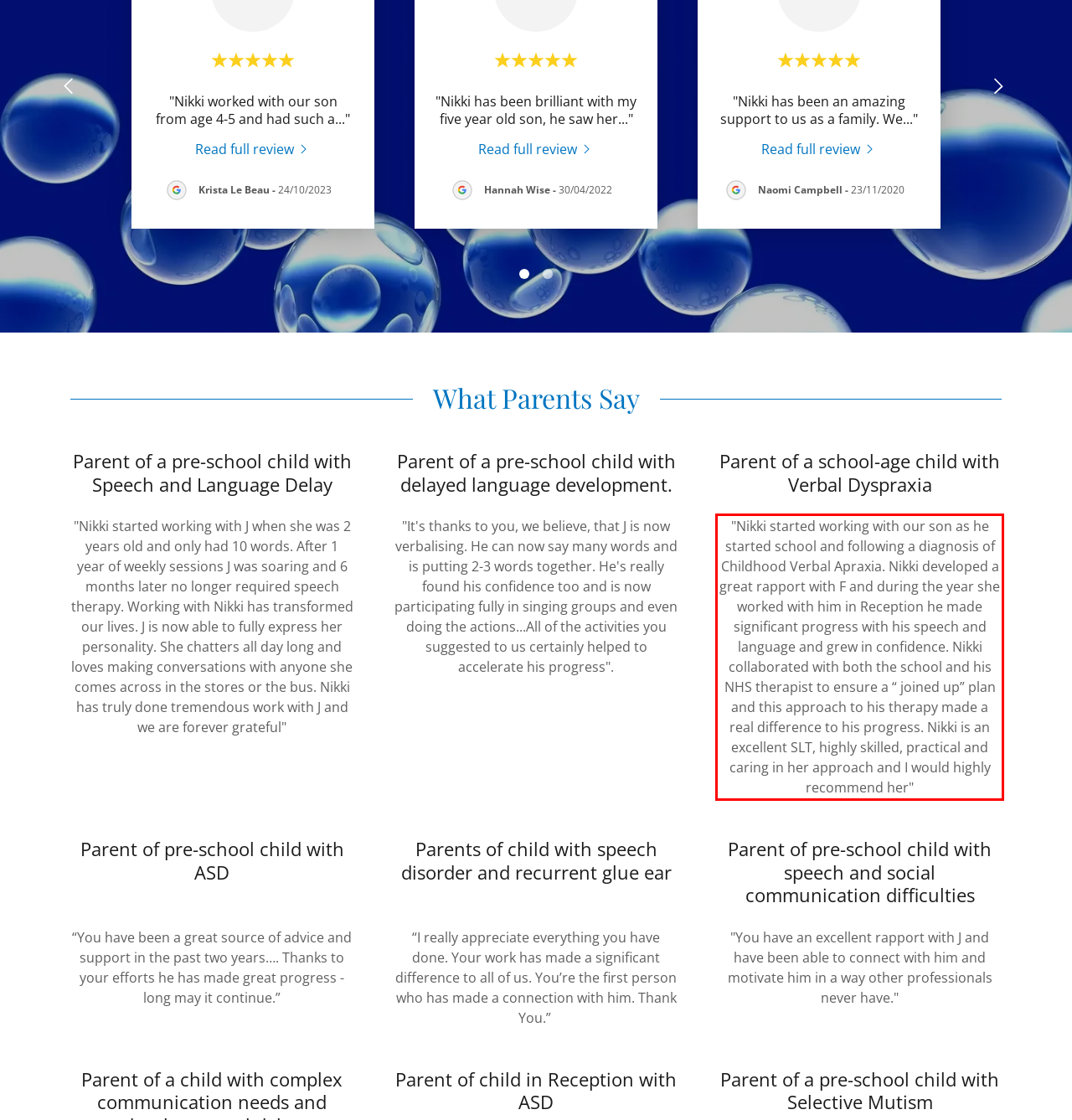Given a webpage screenshot with a red bounding box, perform OCR to read and deliver the text enclosed by the red bounding box.

"Nikki started working with our son as he started school and following a diagnosis of Childhood Verbal Apraxia. Nikki developed a great rapport with F and during the year she worked with him in Reception he made significant progress with his speech and language and grew in confidence. Nikki collaborated with both the school and his NHS therapist to ensure a “ joined up” plan and this approach to his therapy made a real difference to his progress. Nikki is an excellent SLT, highly skilled, practical and caring in her approach and I would highly recommend her"